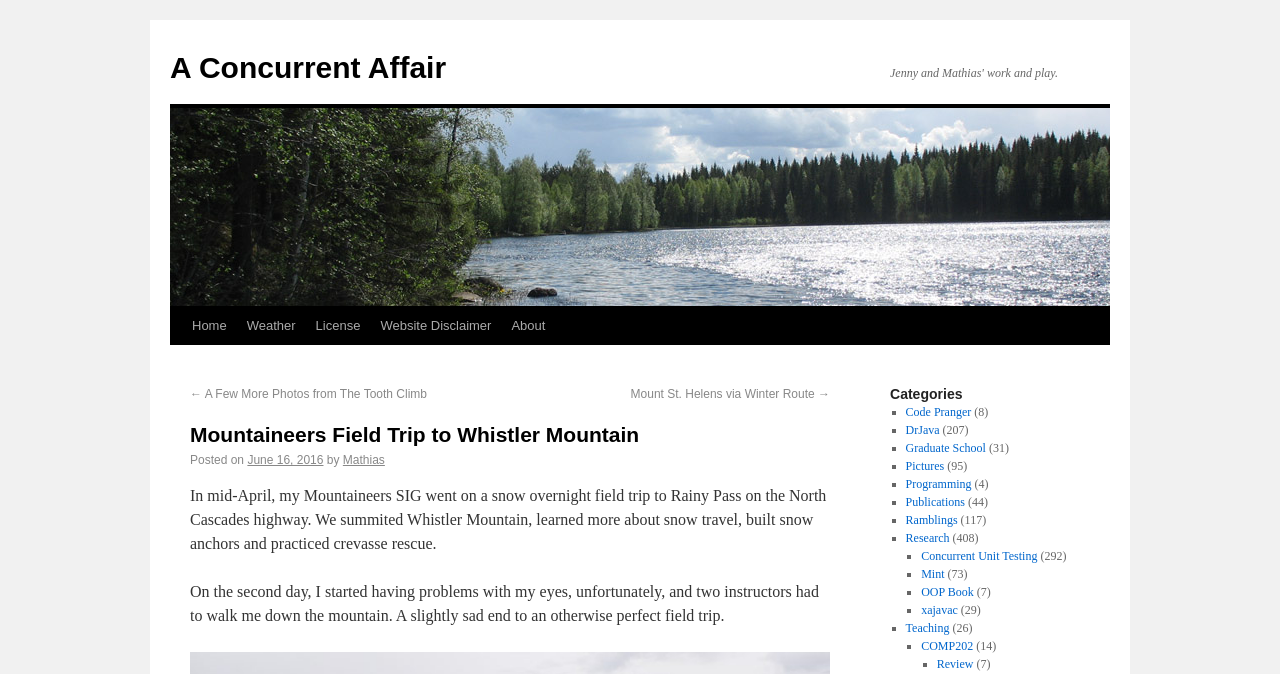Locate the bounding box of the UI element based on this description: "Mathias". Provide four float numbers between 0 and 1 as [left, top, right, bottom].

[0.268, 0.673, 0.301, 0.693]